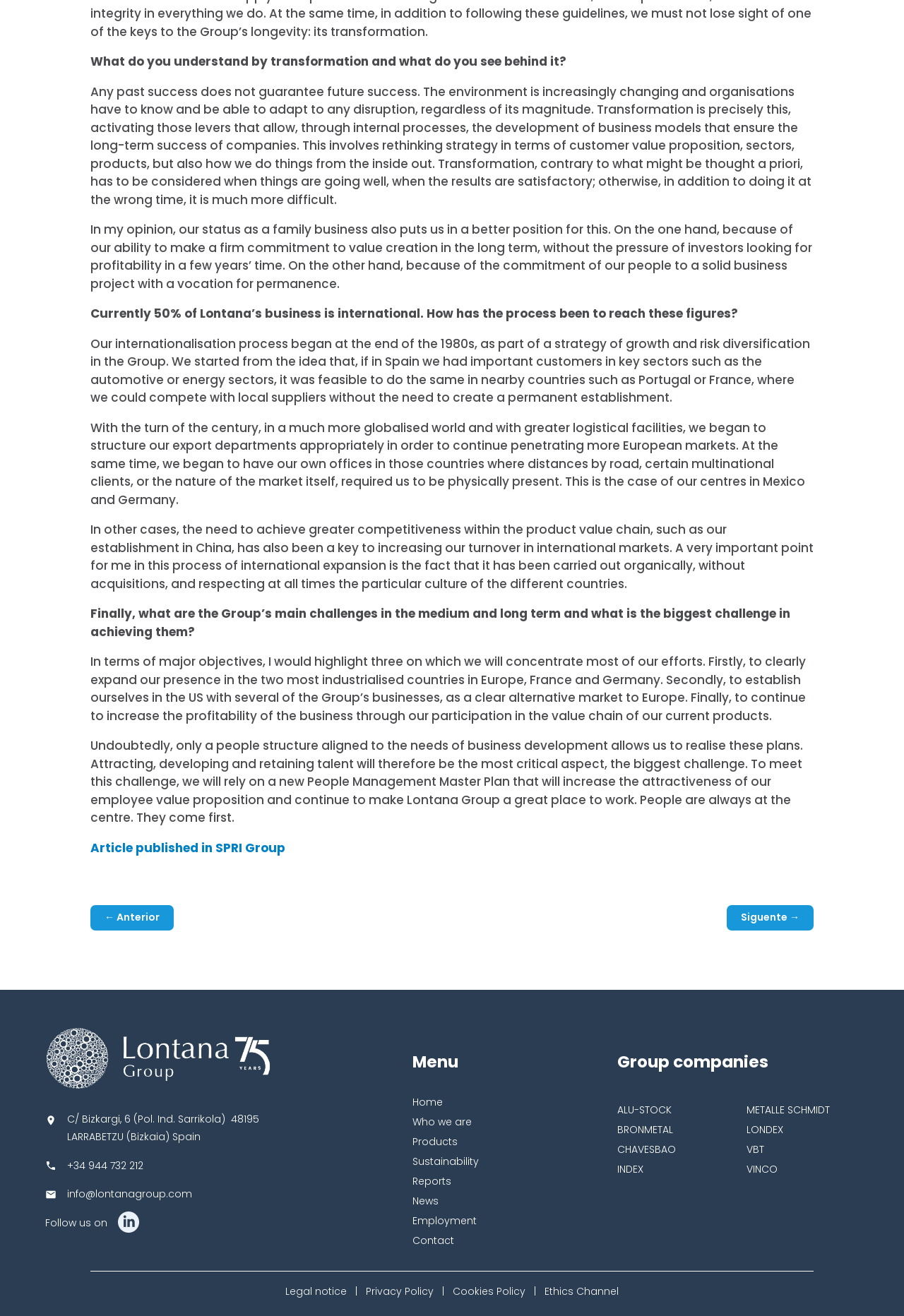Locate the bounding box coordinates of the clickable part needed for the task: "Go to the next page".

[0.804, 0.688, 0.9, 0.707]